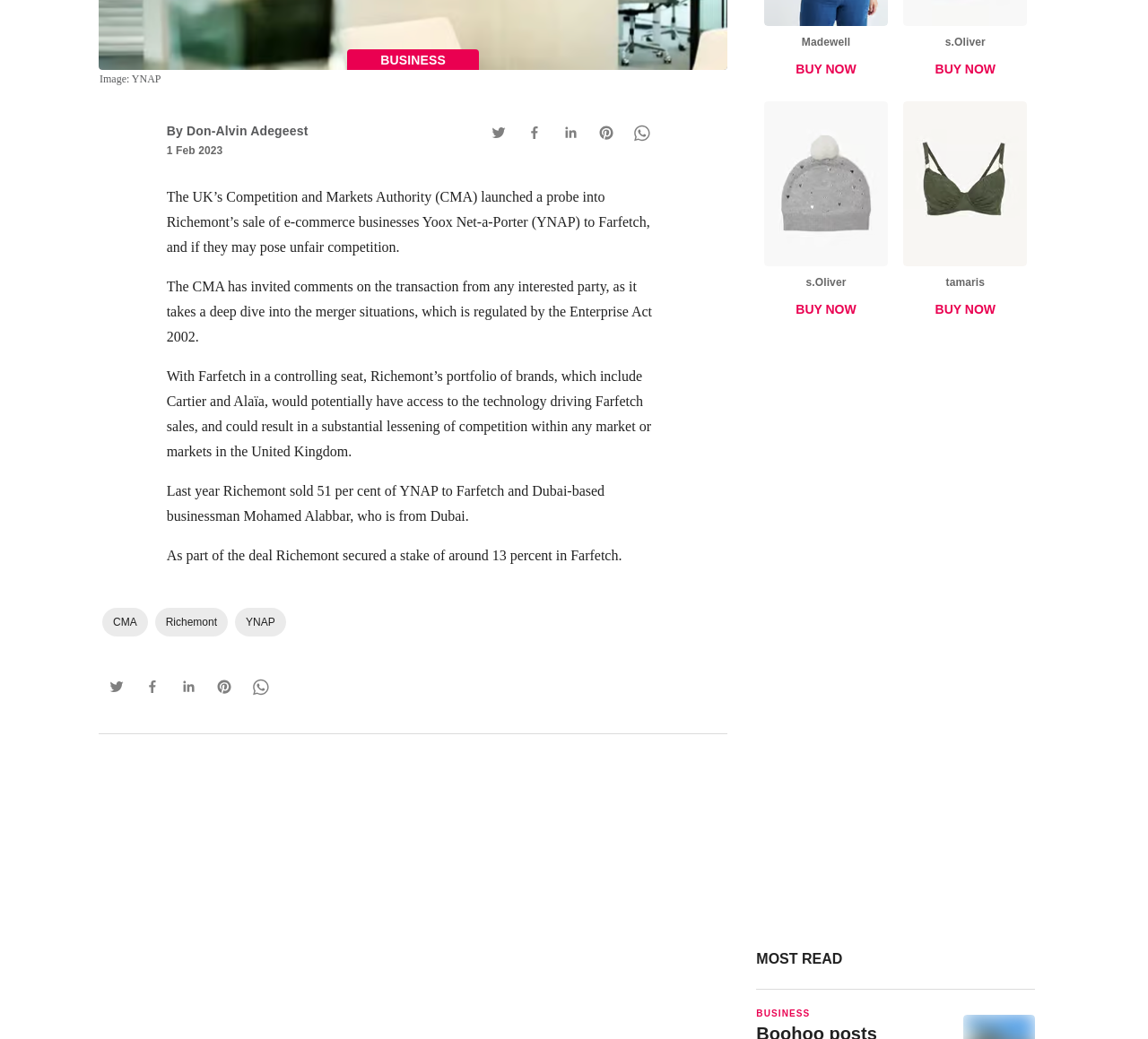Locate the bounding box of the UI element described by: "aria-label="Whatsapp Button"" in the given webpage screenshot.

[0.543, 0.11, 0.575, 0.145]